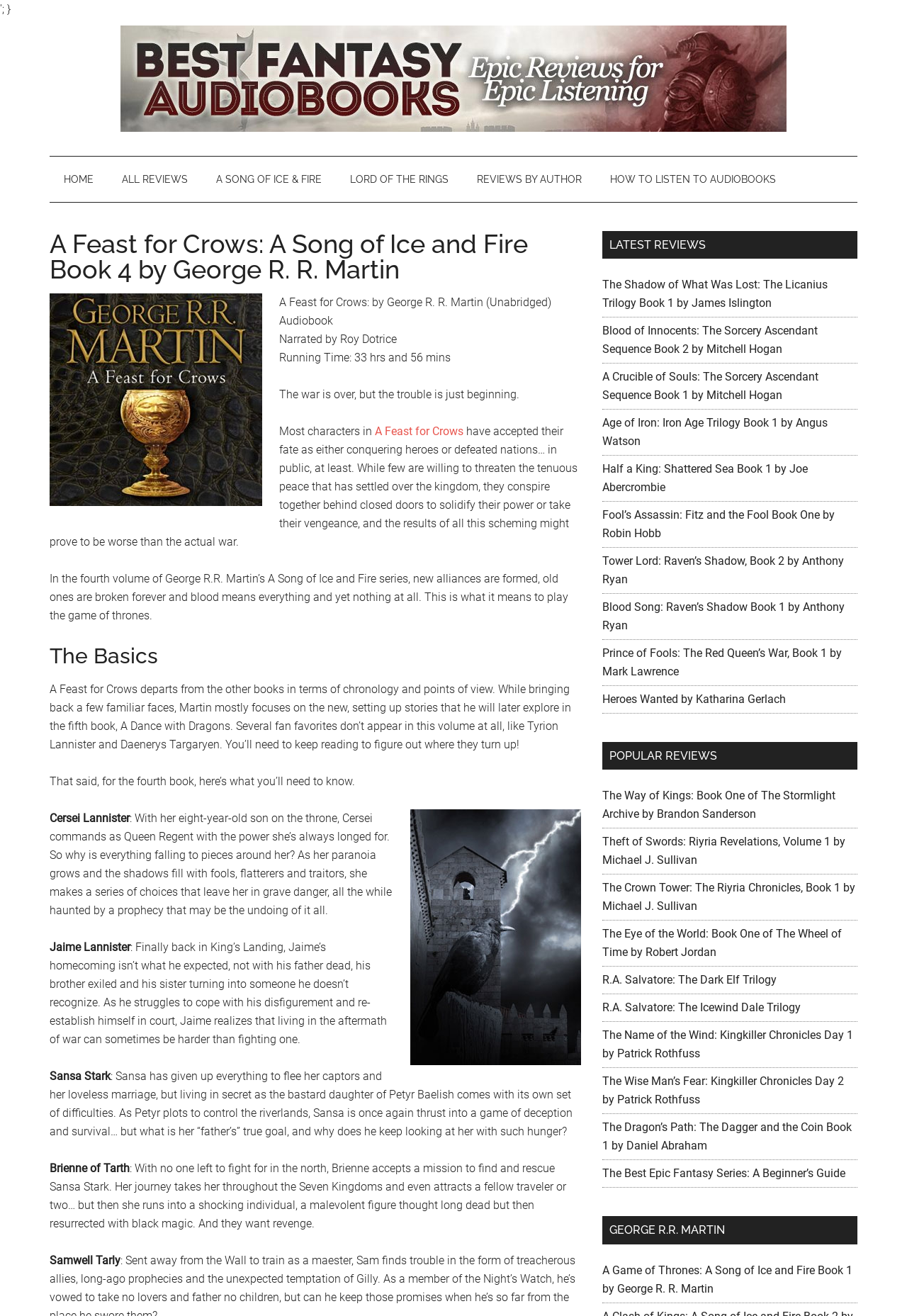From the element description Reviews by Author, predict the bounding box coordinates of the UI element. The coordinates must be specified in the format (top-left x, top-left y, bottom-right x, bottom-right y) and should be within the 0 to 1 range.

[0.51, 0.119, 0.657, 0.153]